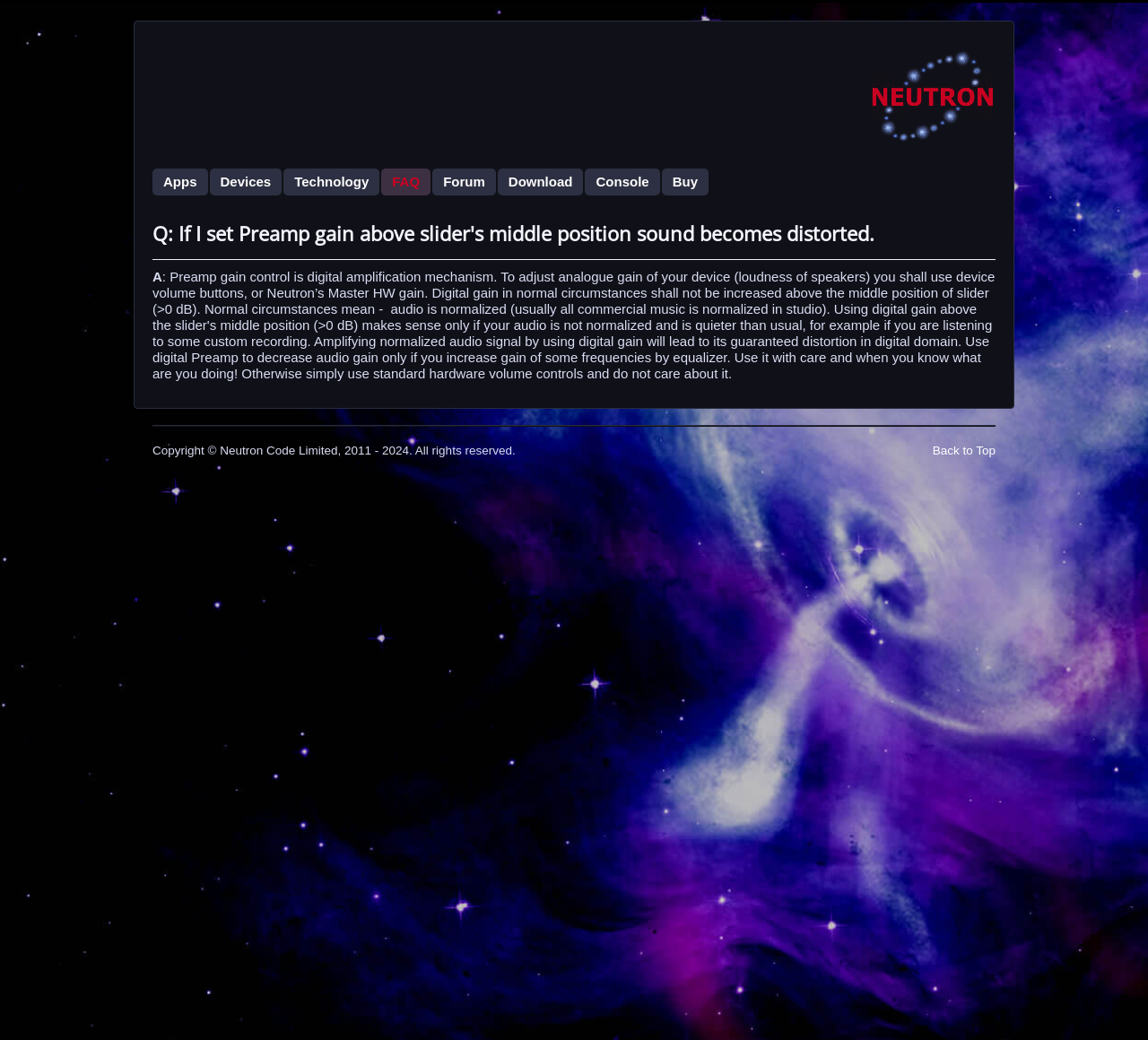Please identify the bounding box coordinates of the element's region that should be clicked to execute the following instruction: "Click on the FAQ link". The bounding box coordinates must be four float numbers between 0 and 1, i.e., [left, top, right, bottom].

[0.332, 0.162, 0.375, 0.188]